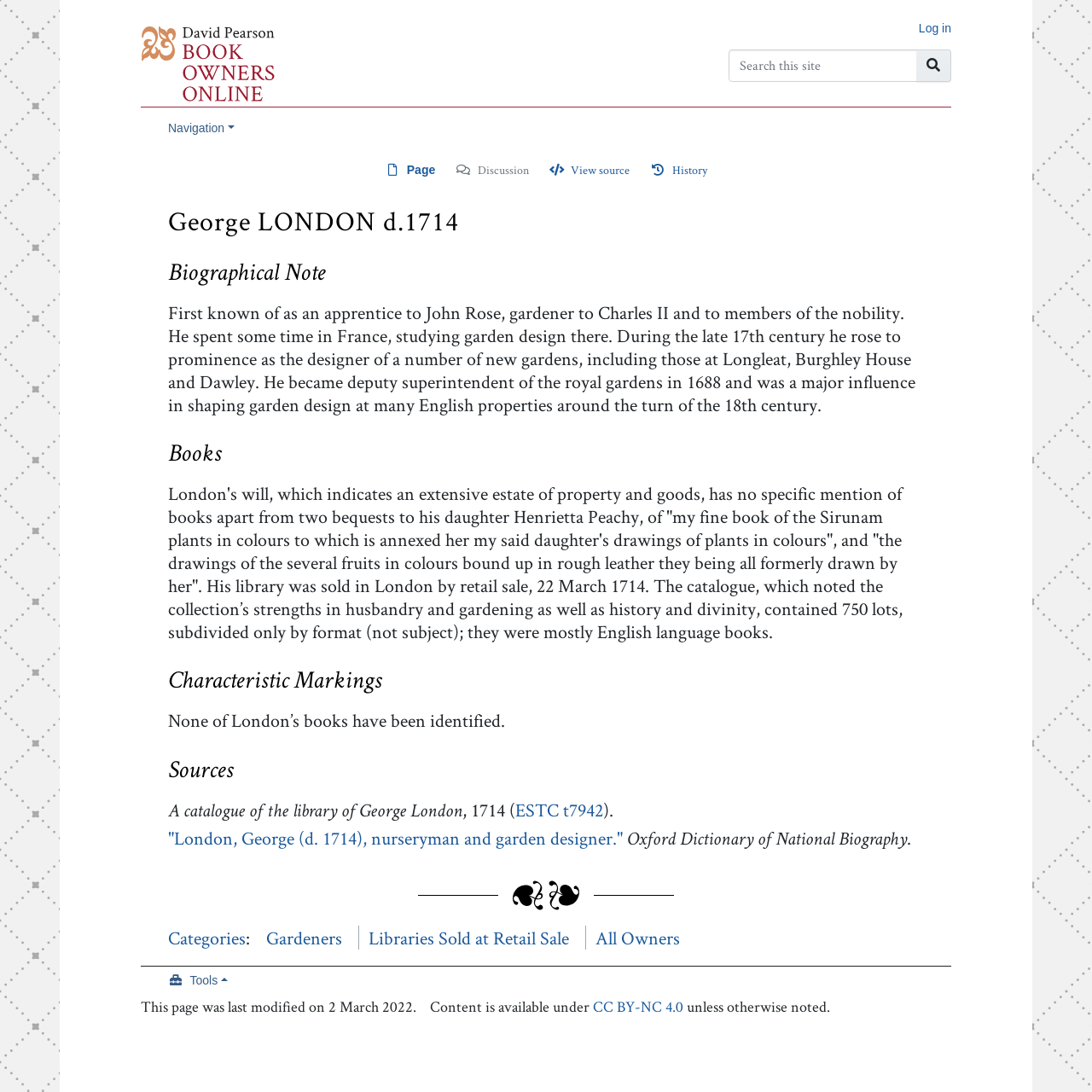Given the element description "title="Visit the main page"", identify the bounding box of the corresponding UI element.

[0.129, 0.042, 0.254, 0.064]